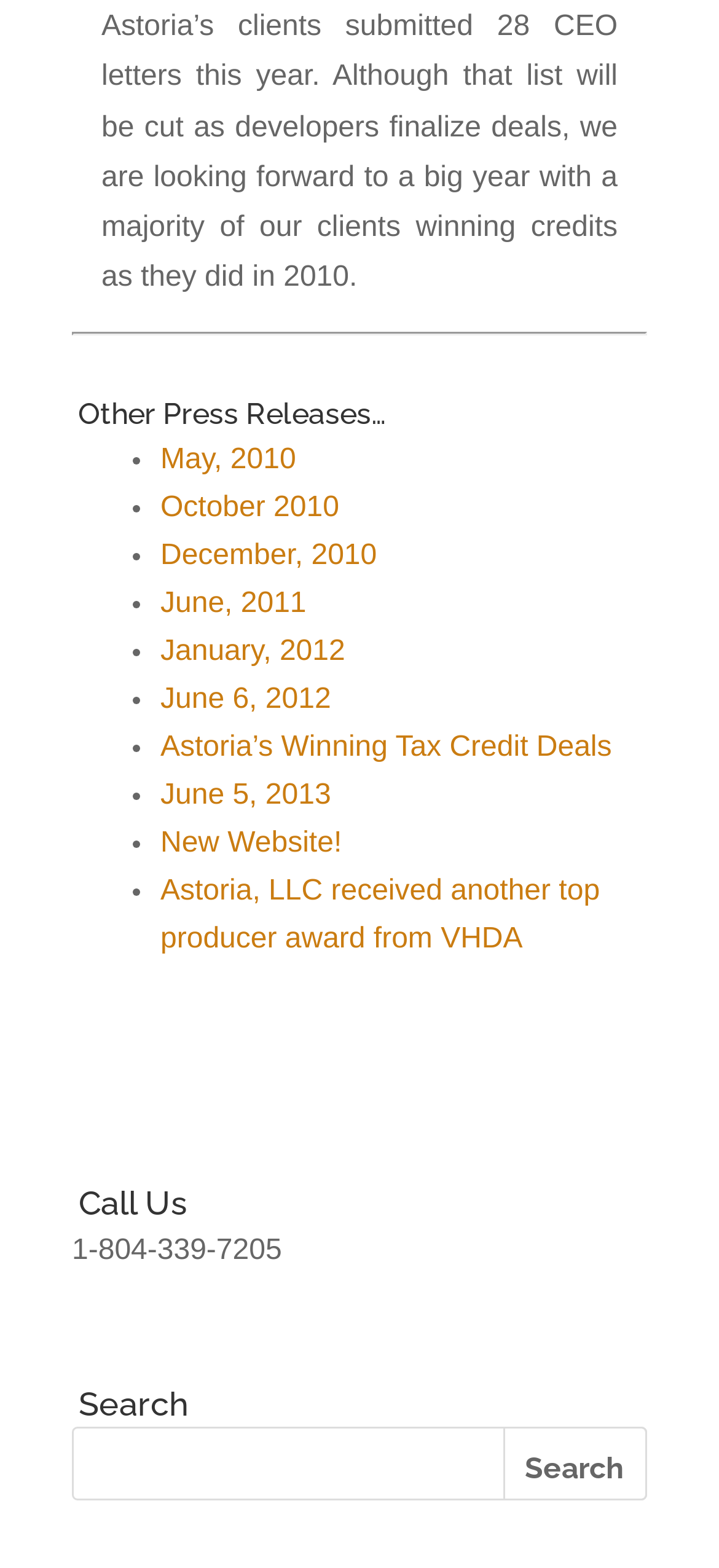Highlight the bounding box coordinates of the region I should click on to meet the following instruction: "Open menu".

None